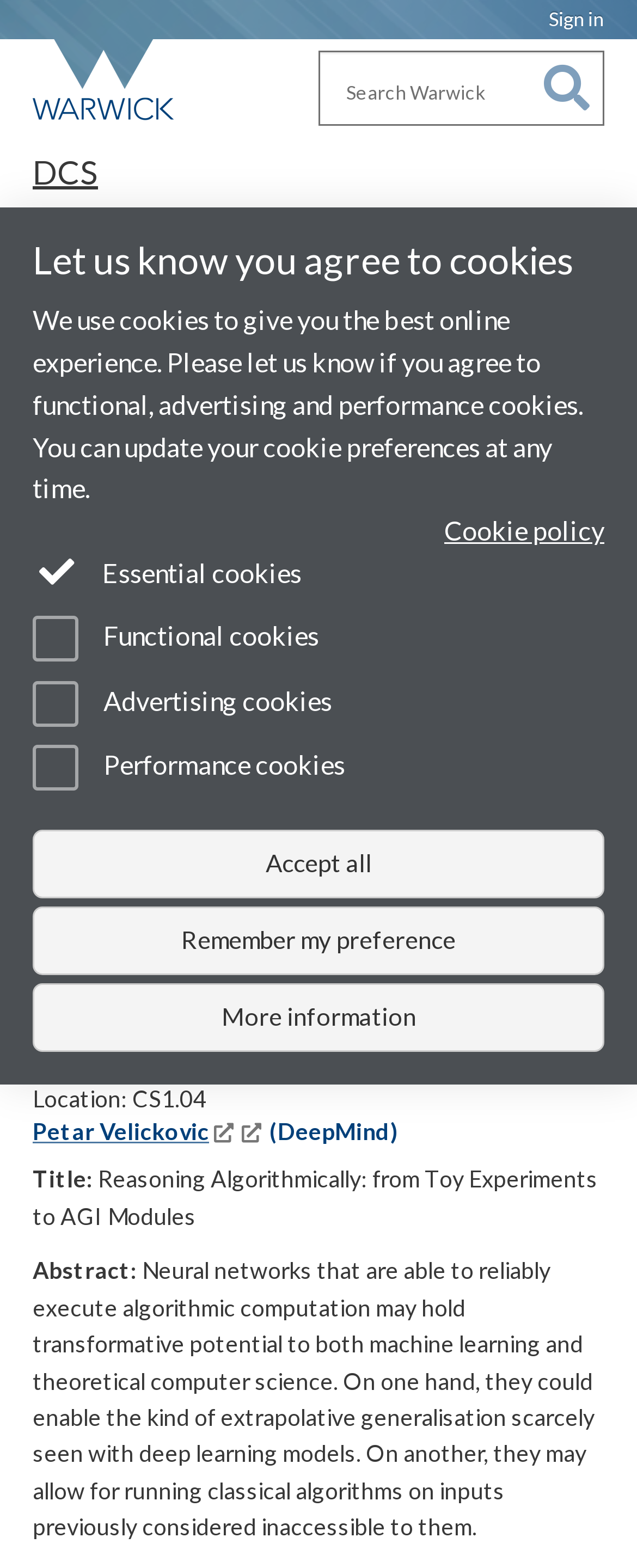What is the location of the CS Colloquium?
Could you please answer the question thoroughly and with as much detail as possible?

I found the answer by looking at the static text element with the text 'Location: CS1.04' which is located below the heading element with the text 'CS Colloquium: Petar Velickovic (Deepmind)'.